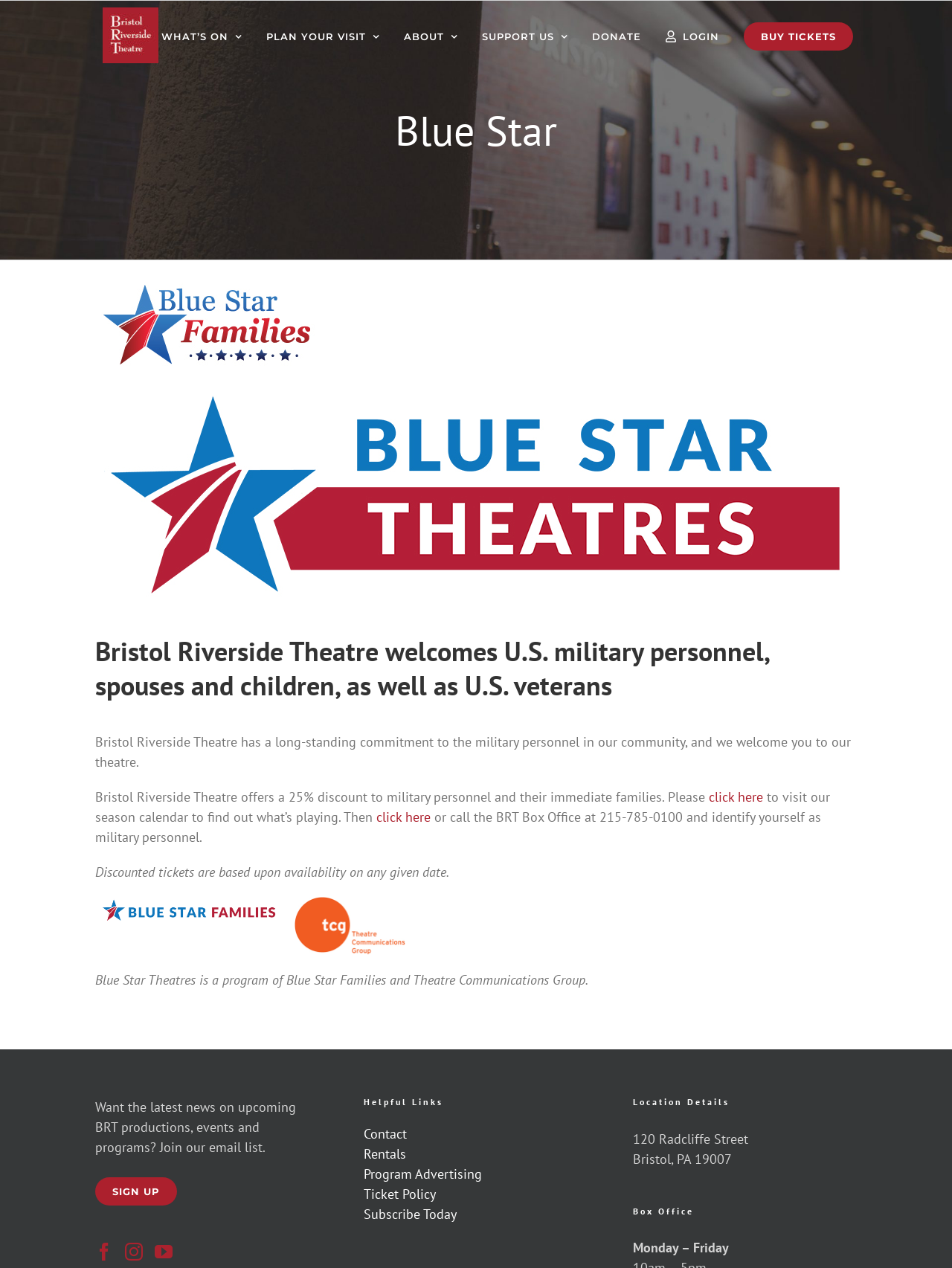Find and specify the bounding box coordinates that correspond to the clickable region for the instruction: "Click the 'BUY TICKETS' link".

[0.781, 0.006, 0.896, 0.052]